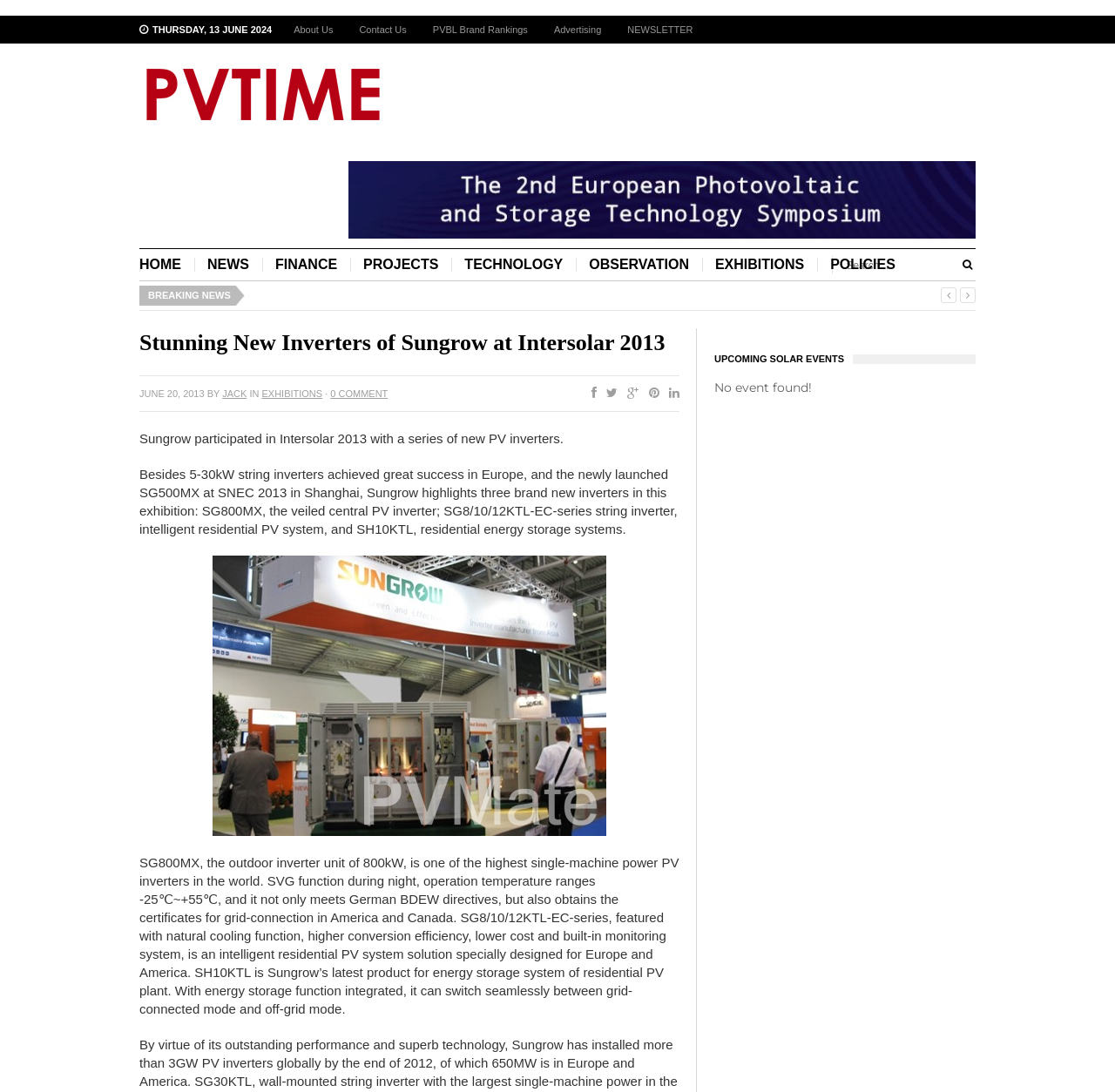Please identify the bounding box coordinates of the element I should click to complete this instruction: 'Click on the 'About Us' link'. The coordinates should be given as four float numbers between 0 and 1, like this: [left, top, right, bottom].

[0.252, 0.015, 0.31, 0.04]